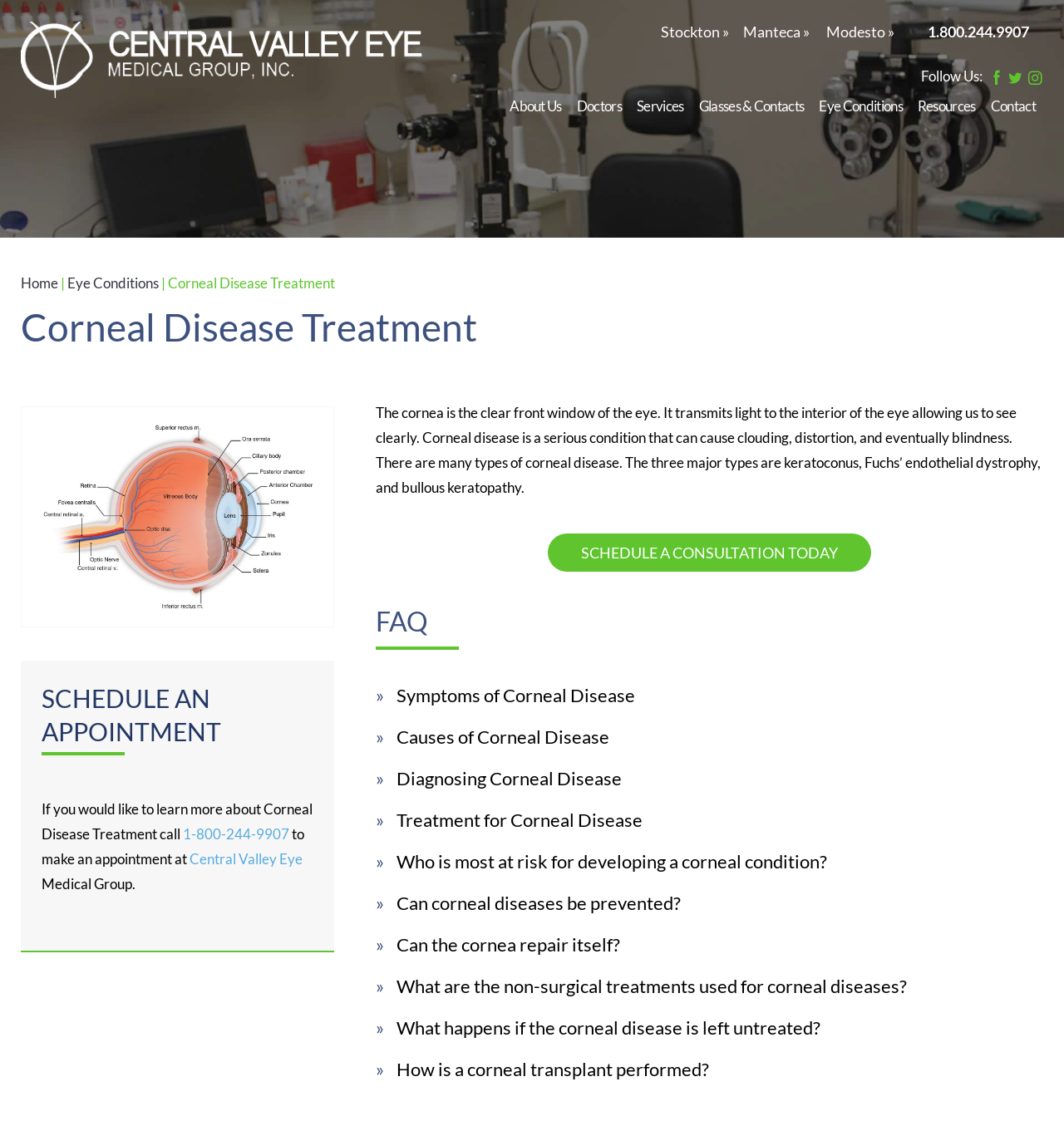Elaborate on the webpage's design and content in a detailed caption.

This webpage is about Corneal Disease Treatment provided by Central Valley Eye Medical Group. At the top, there is a logo of Central Valley Eye Medical Group, accompanied by a link to the group's homepage. Below the logo, there are links to different locations, including Stockton, Manteca, and Modesto, as well as a phone number to contact. 

To the right of the location links, there are social media links to Facebook, Twitter, and Instagram. Below these links, there is a navigation menu with links to various sections of the website, including About Us, Doctors, Services, Glasses & Contacts, Eye Conditions, Resources, and Contact.

The main content of the webpage is divided into several sections. The first section has a heading "Corneal Disease Treatment" and a brief introduction to the condition, explaining that it can cause clouding, distortion, and blindness. Below this introduction, there is a medical concept image of the inside of a human eyeball.

The next section is titled "SCHEDULE AN APPOINTMENT" and has a brief paragraph encouraging visitors to call or make an appointment at Central Valley Eye Medical Group to learn more about Corneal Disease Treatment.

Following this section, there is a detailed explanation of Corneal Disease, including its symptoms, causes, diagnosis, treatment, and risk factors. This section is divided into several subheadings, including "Symptoms of Corneal Disease", "Causes of Corneal Disease", "Diagnosing Corneal Disease", "Treatment for Corneal Disease", and several others.

Throughout the webpage, there are several calls-to-action, encouraging visitors to schedule a consultation or appointment to learn more about Corneal Disease Treatment.